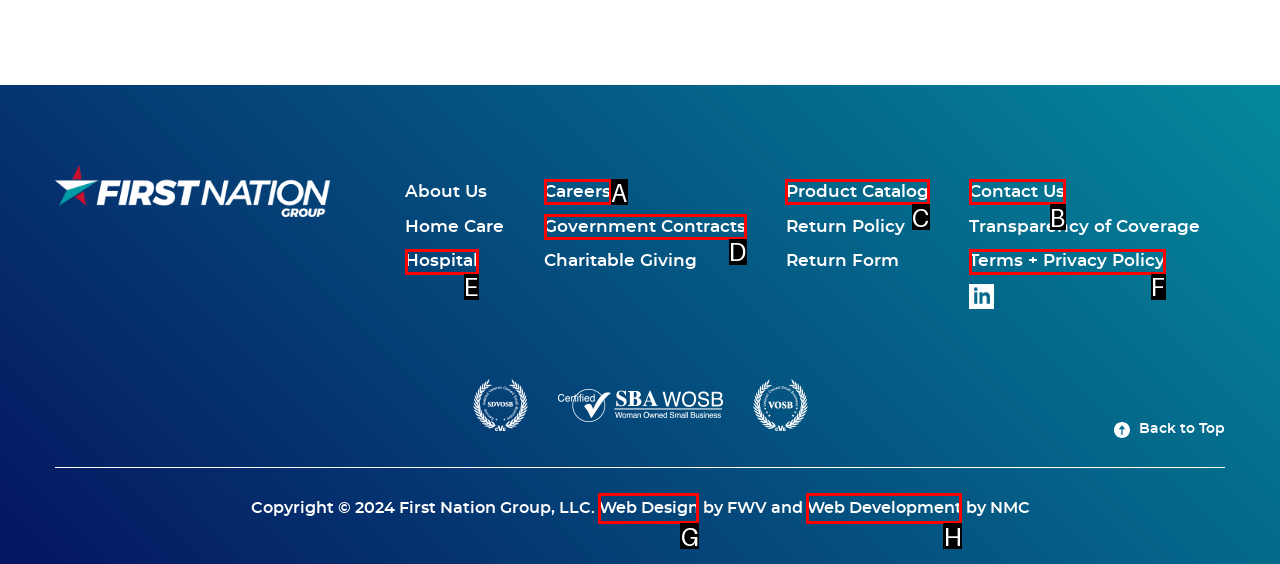Figure out which option to click to perform the following task: View Product Catalog
Provide the letter of the correct option in your response.

C